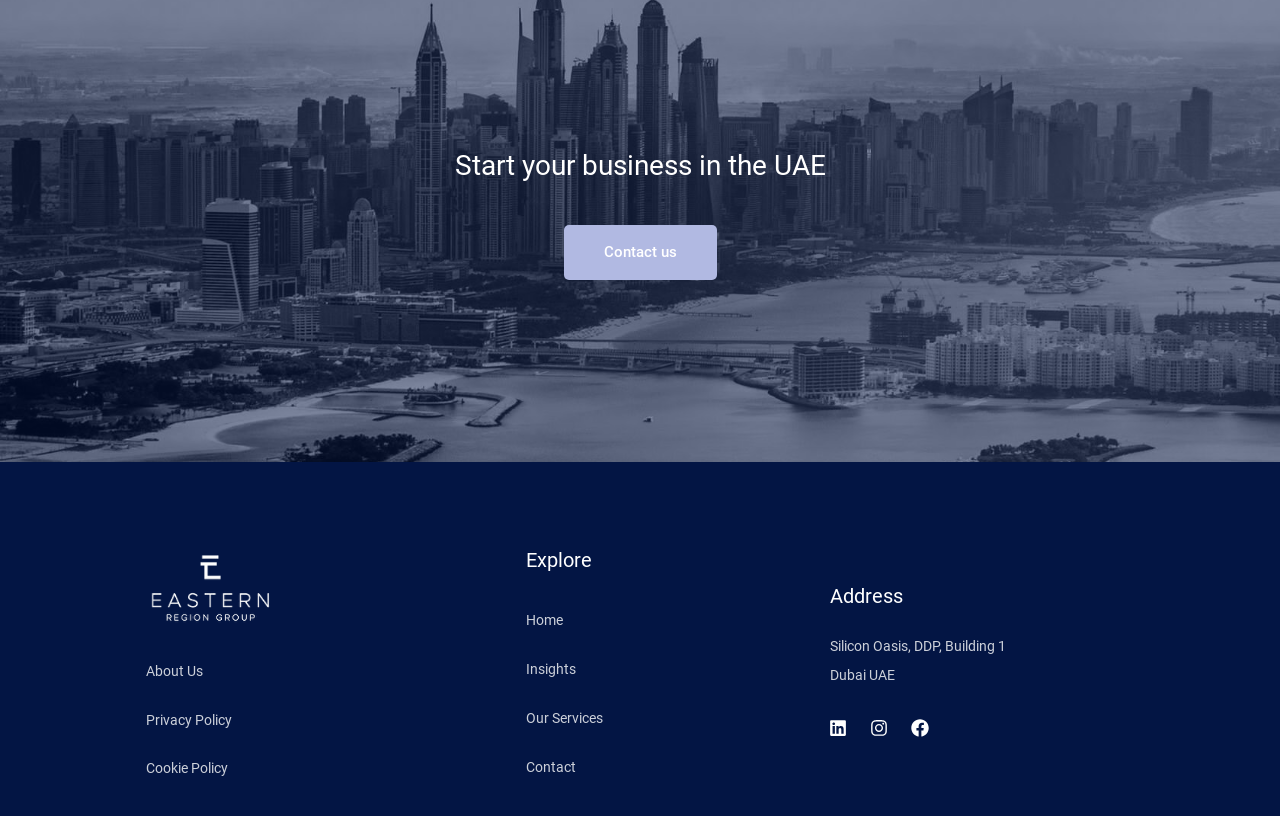Give a one-word or one-phrase response to the question: 
How many navigation links are present under 'Explore'?

4